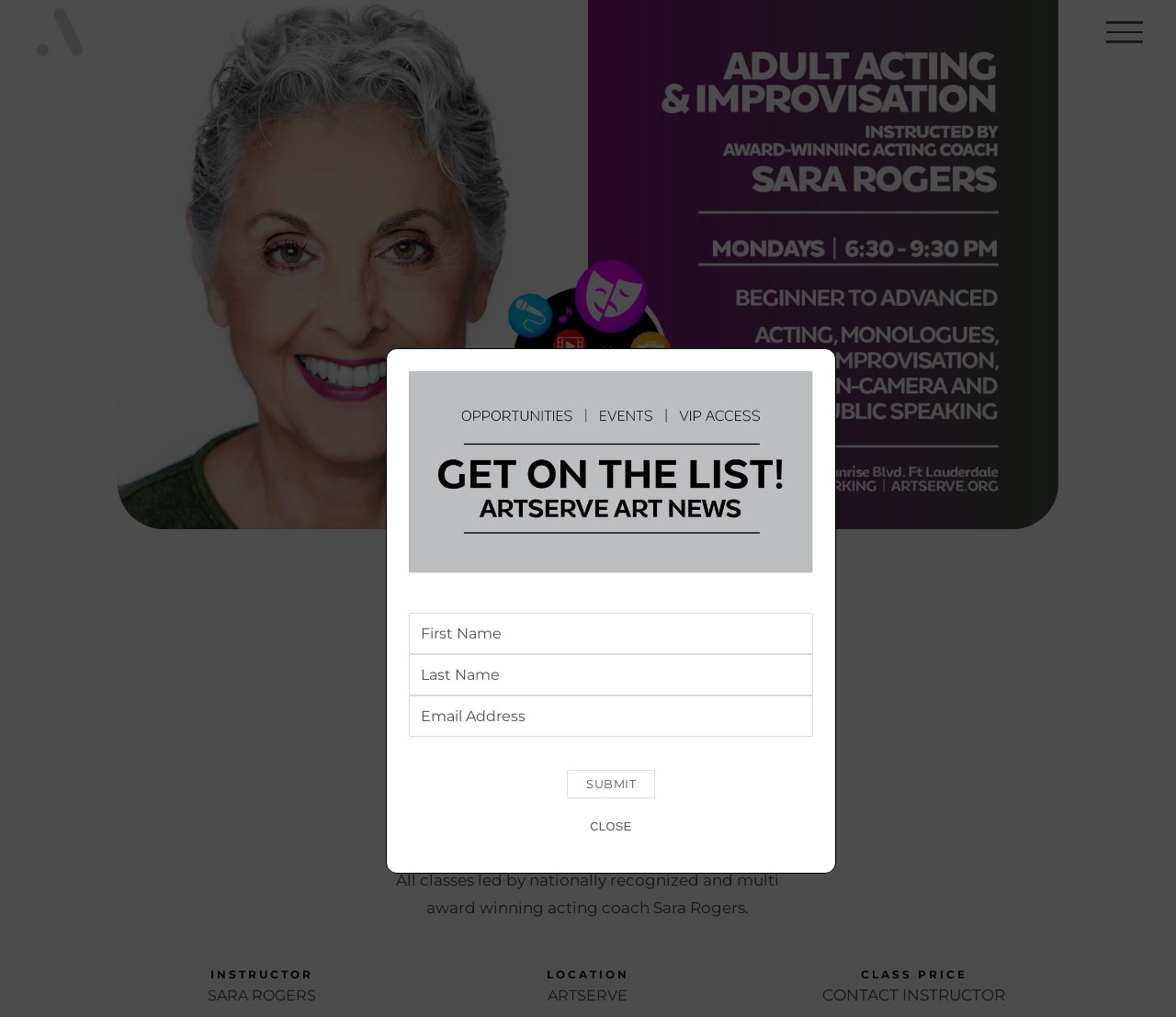Present a detailed account of what is displayed on the webpage.

The webpage is about ArtServe Fort Lauderdale, an arts and culture venue. At the top left corner, there is an ArtServe logo, which is a clickable link. On the opposite side, at the top right corner, there is a toggle menu link, which is currently hidden. 

Below the logo, there is a large image that spans almost the entire width of the page. 

On the right side of the image, there is a section with a heading that reads "ACTING, IMPROVISATION, AND MORE WITH SARA ROGERS". This section contains details about a class, including a description, instructor information, location, class price, and a call to action to contact the instructor. 

Below this section, there is a form with three text boxes for first name, last name, and email address, followed by a submit button. The submit button has the text "SUBMIT" on it. 

At the bottom right corner, there is a close button.